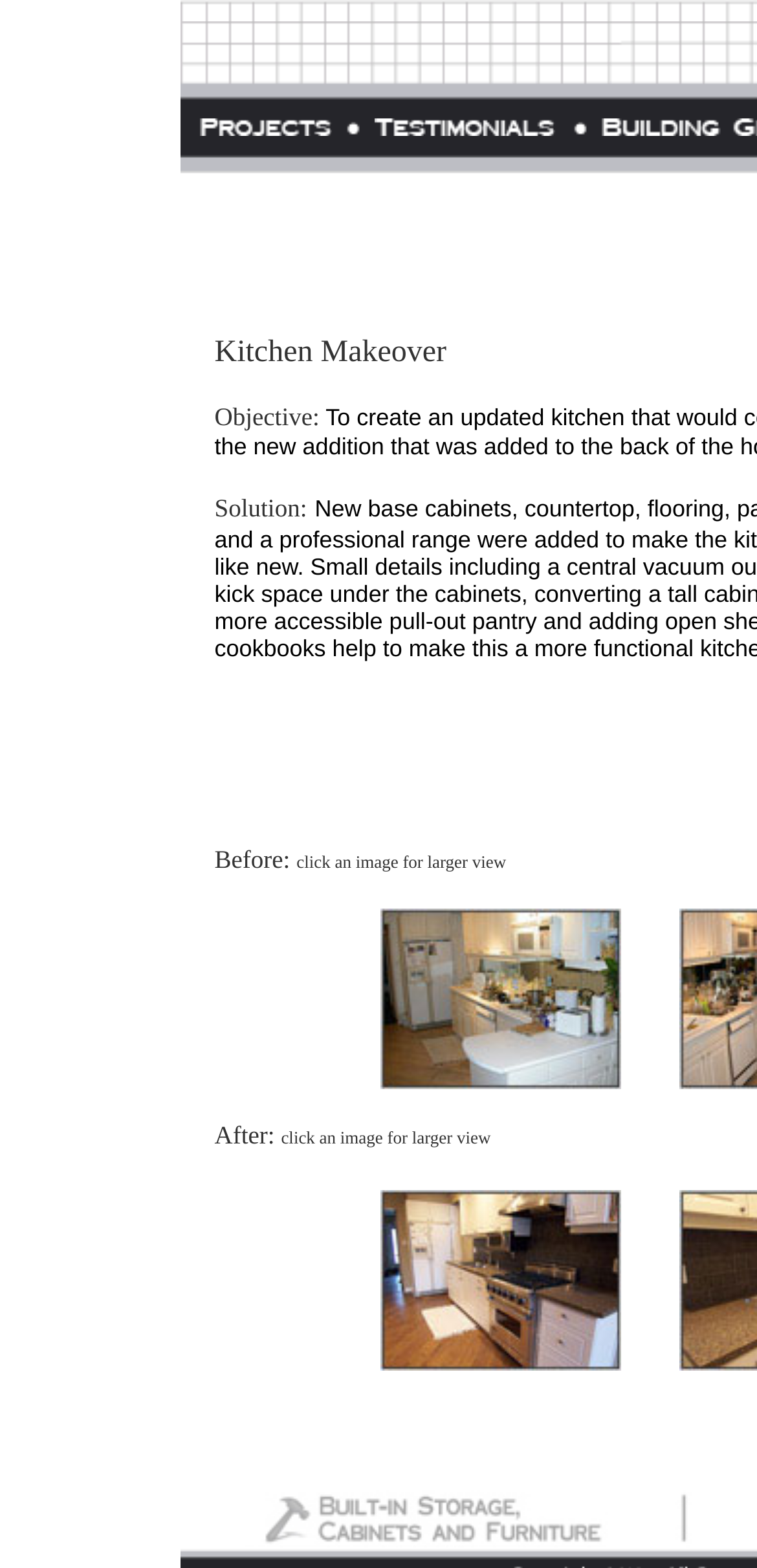Describe all the key features and sections of the webpage thoroughly.

The webpage is about Bates Renos, a company based in Toronto, Ontario, that specializes in renovations, additions, and other home improvements. 

At the top, there are three main sections, each with a link and an accompanying image. The first section is labeled "Projects" and is located on the left. The second section is labeled "Client Testimonials" and is positioned in the middle. The third section is empty and is on the right.

Below these sections, there are two more sections, each with a link and an image. These sections are positioned side by side, with the left section having no label and the right section having no label as well.

At the bottom of the page, there is a section labeled "Cabinetmaking and built in storage" with a link and an image. This section is centered and takes up most of the width of the page.

In total, there are five sections with links and images, and three empty sections. The layout is organized, with clear divisions between the different sections.